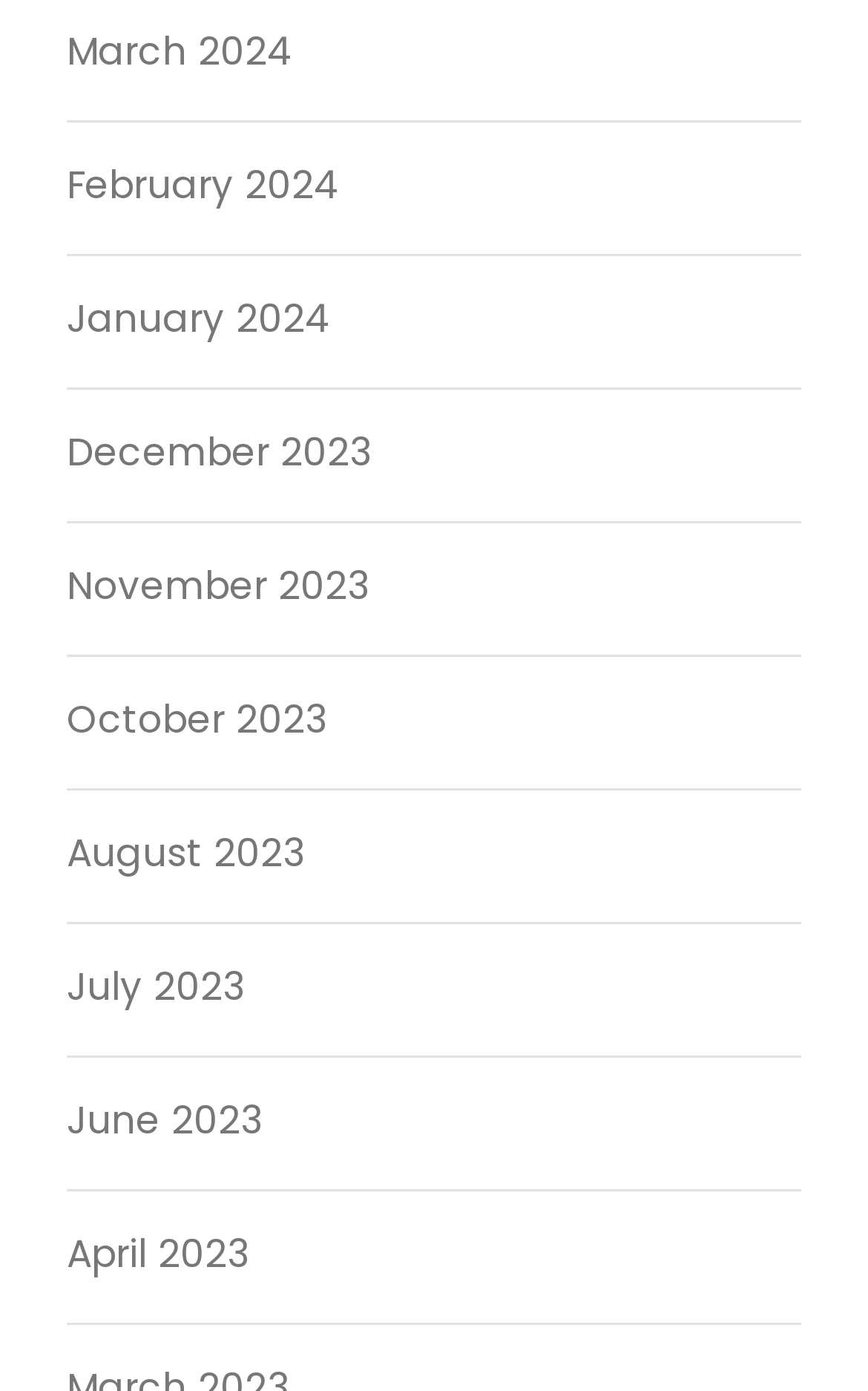Provide a single word or phrase to answer the given question: 
How many links are there on the webpage?

9